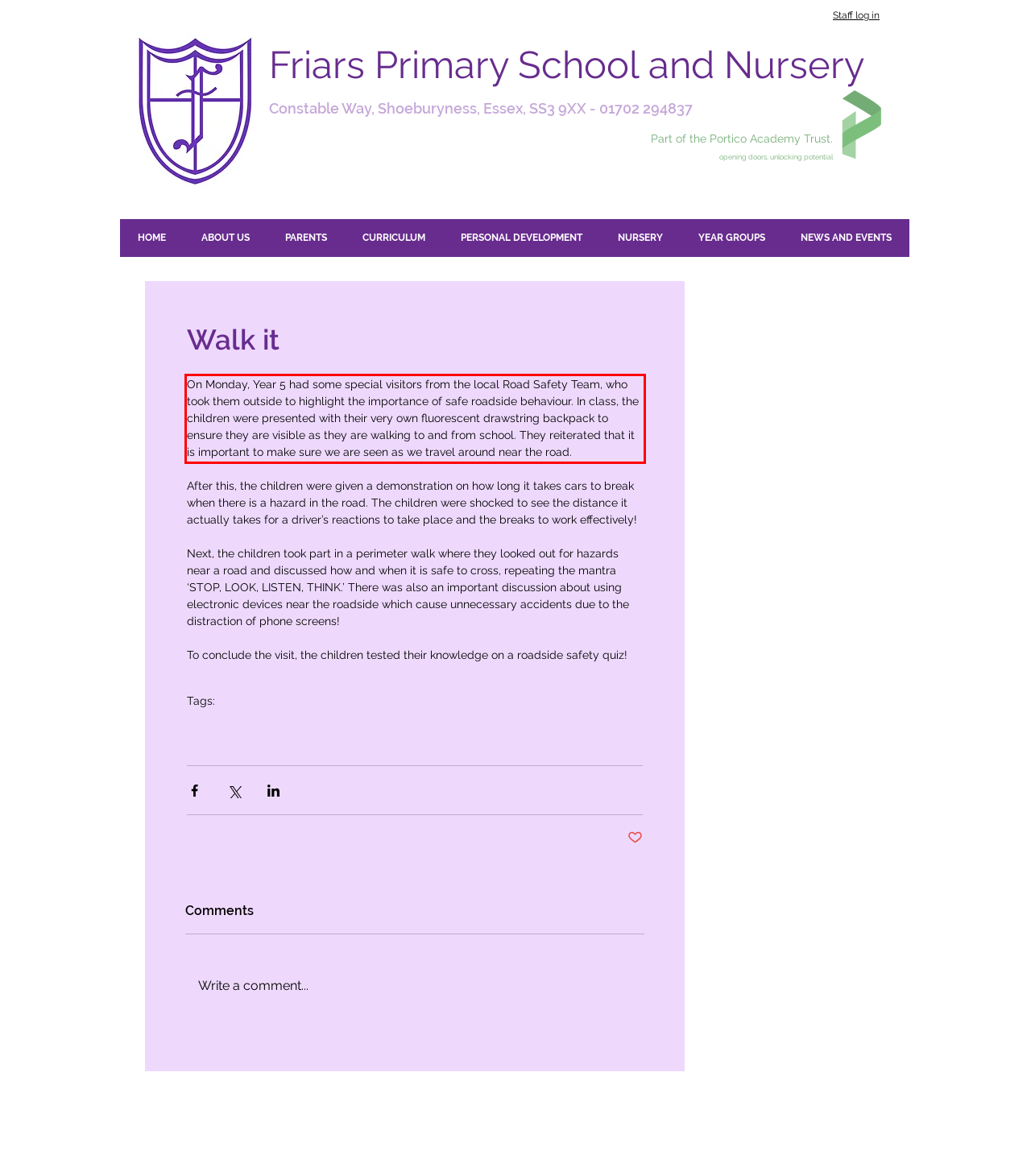Locate the red bounding box in the provided webpage screenshot and use OCR to determine the text content inside it.

On Monday, Year 5 had some special visitors from the local Road Safety Team, who took them outside to highlight the importance of safe roadside behaviour. In class, the children were presented with their very own fluorescent drawstring backpack to ensure they are visible as they are walking to and from school. They reiterated that it is important to make sure we are seen as we travel around near the road.